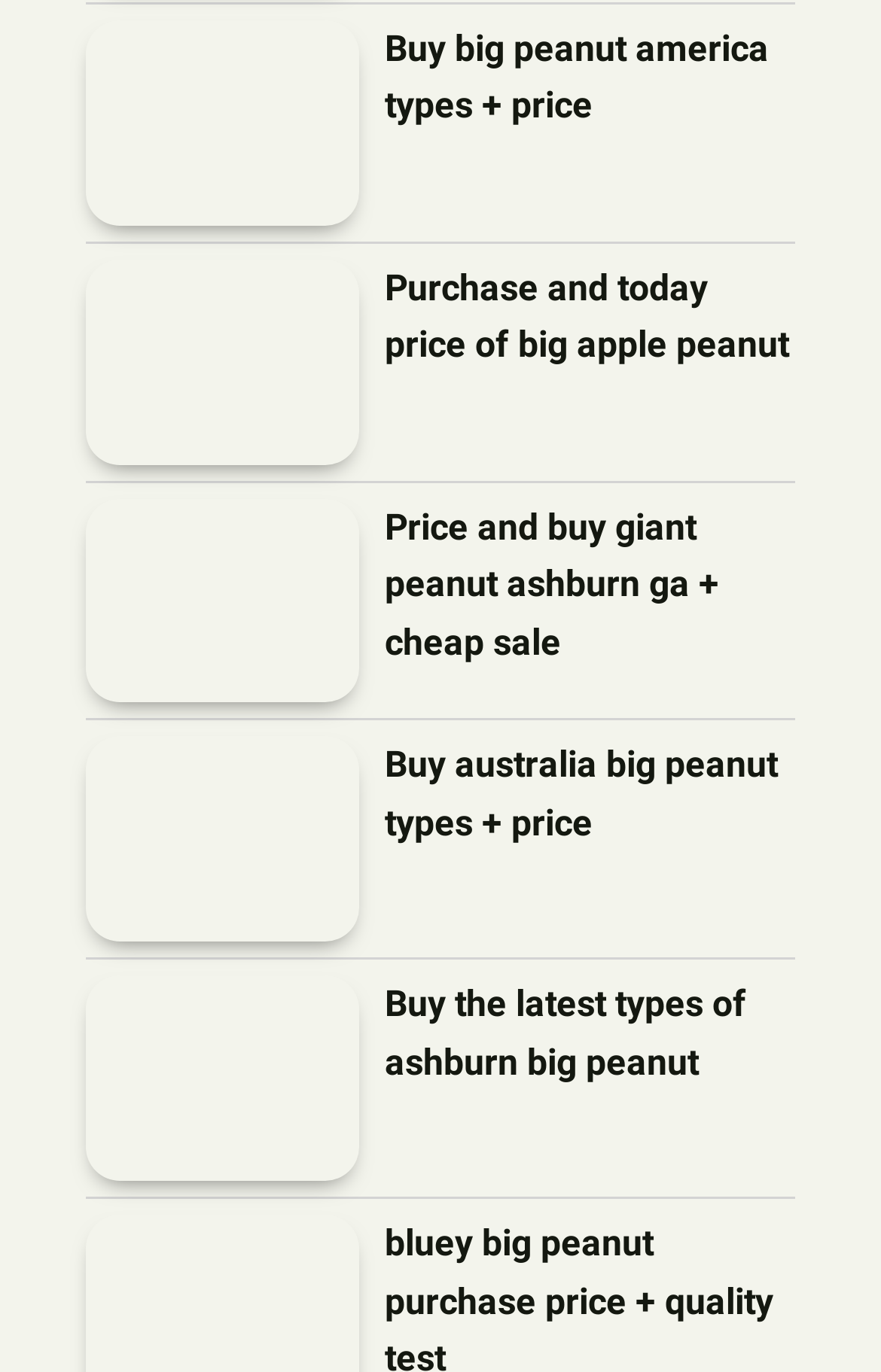Locate the bounding box coordinates of the item that should be clicked to fulfill the instruction: "View the price of big apple peanut".

[0.437, 0.189, 0.903, 0.275]